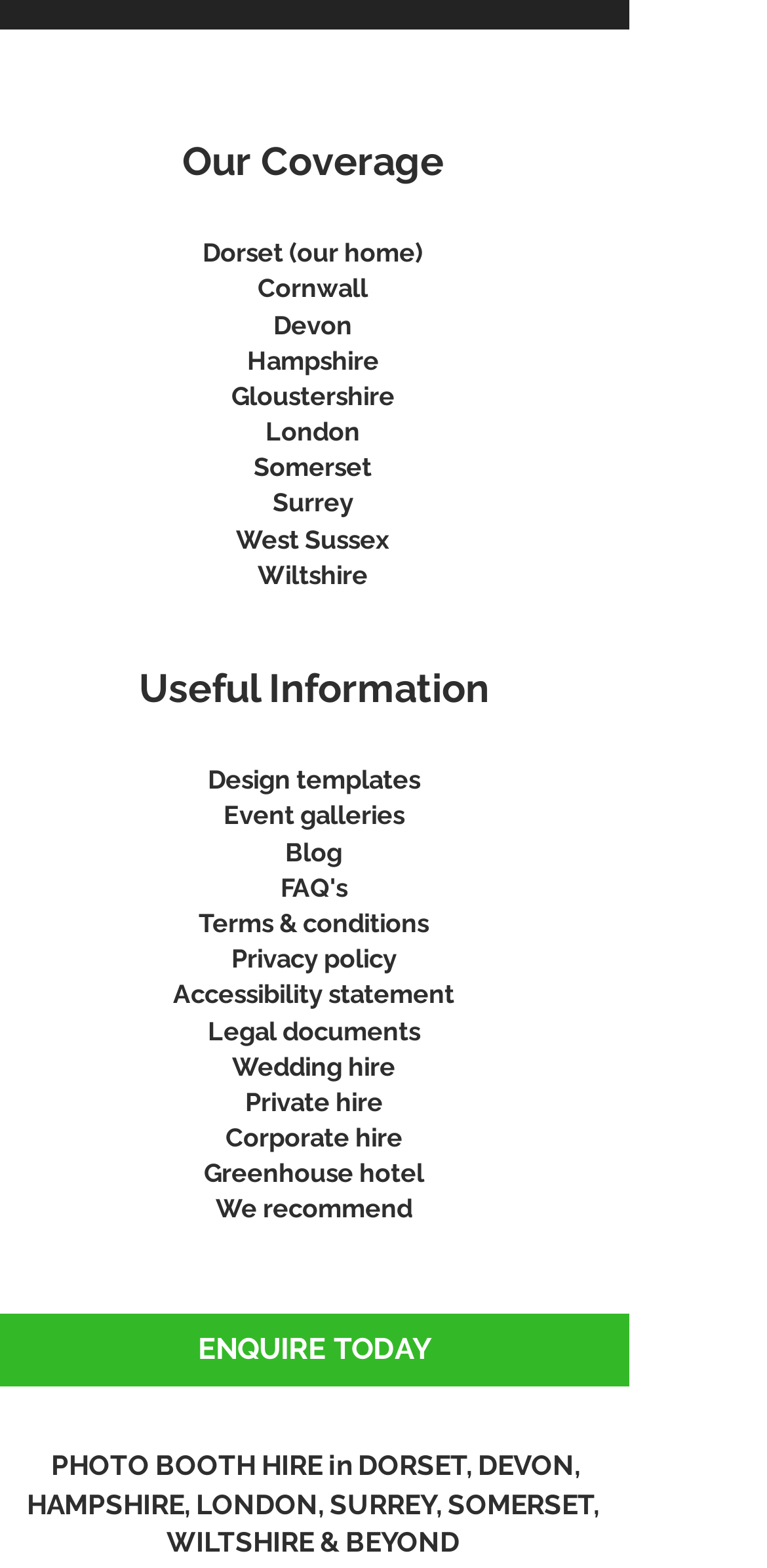What is the name of the hotel recommended by the website?
Please answer the question with a detailed response using the information from the screenshot.

The website recommends a hotel called Greenhouse hotel, as indicated by the link 'Greenhouse hotel' under the 'Useful Information' section.